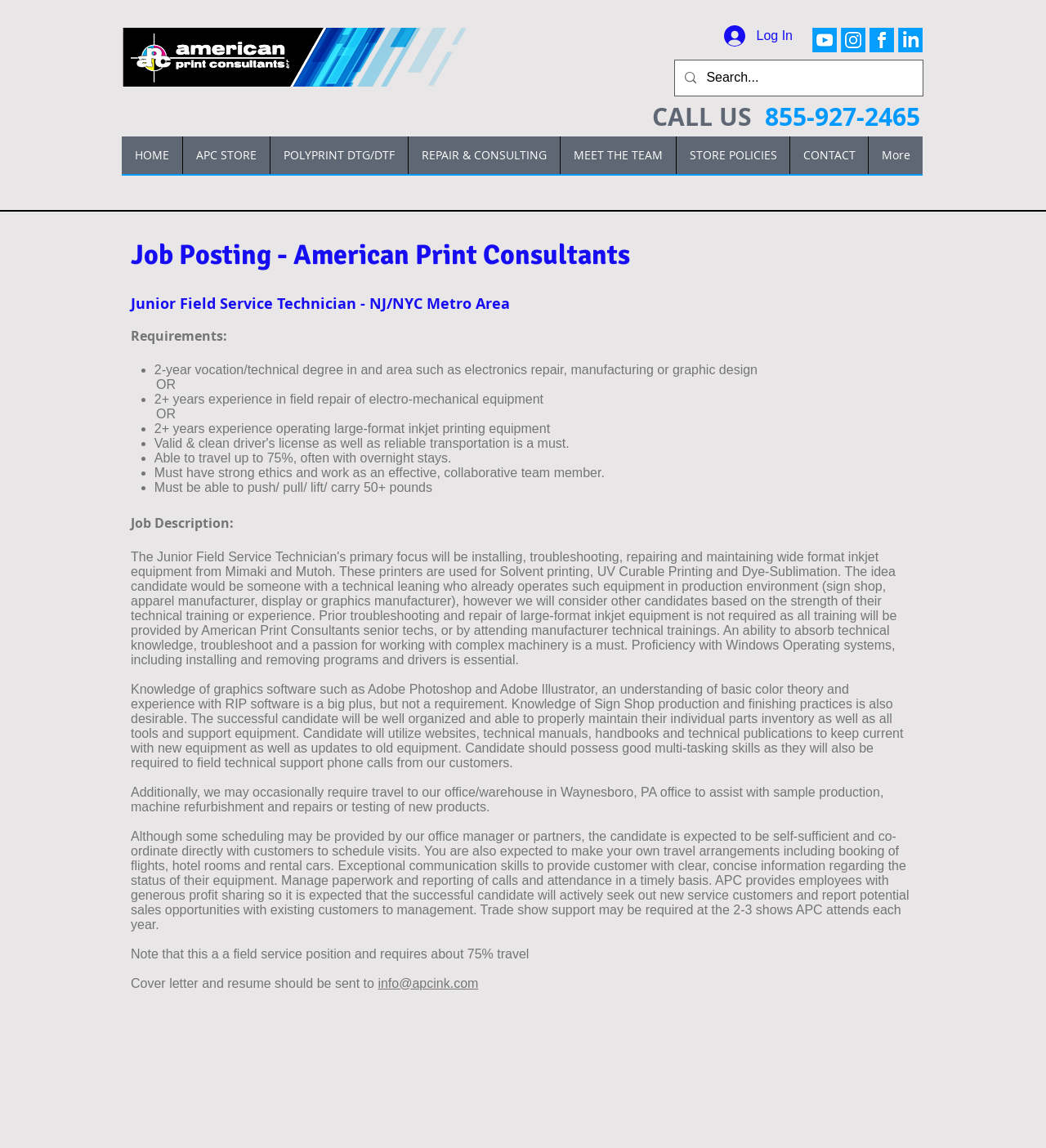Explain in detail what is displayed on the webpage.

The webpage is a job posting for an entry-level Inkjet Repair and Sign/Graphics Equipment Technician position at American Print Consultants in the NJ/NYC metro area. At the top of the page, there is a search bar with a magnifying glass icon, allowing users to search for specific content. Below the search bar, there is a social bar with links to the company's YouTube, Instagram, Facebook, and LinkedIn pages, each accompanied by a corresponding icon.

On the left side of the page, there is a navigation menu with links to various sections of the website, including the home page, store, polyprint DTG/DTF, repair and consulting, meet the team, store policies, and contact. Below the navigation menu, there is a section with the company's logo and a call-to-action button to log in.

The main content of the page is the job posting, which includes a heading, job description, and requirements. The job description outlines the responsibilities of the position, including field repair of electro-mechanical equipment, operating large-format inkjet printing equipment, and providing technical support to customers. The requirements section lists the necessary qualifications and skills for the position, including a 2-year vocational/technical degree or 2+ years of experience in field repair or operating large-format inkjet printing equipment.

Throughout the job posting, there are several paragraphs of text describing the job responsibilities and requirements. The text is organized with headings, bullet points, and short paragraphs, making it easy to read and understand. At the bottom of the page, there is a call-to-action to send a cover letter and resume to the company's email address.